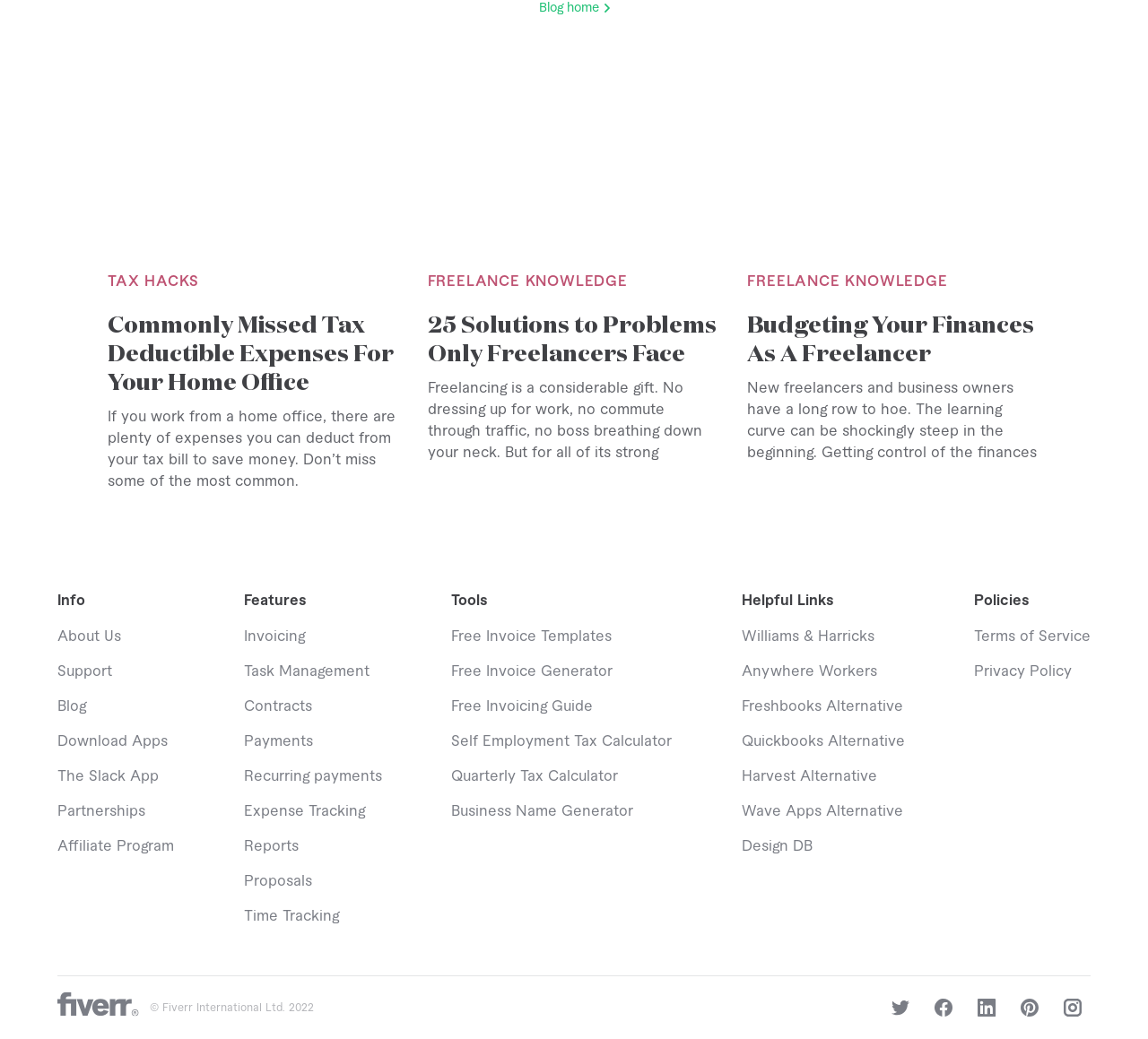Find the bounding box coordinates for the UI element whose description is: "Terms of Service". The coordinates should be four float numbers between 0 and 1, in the format [left, top, right, bottom].

[0.848, 0.605, 0.95, 0.619]